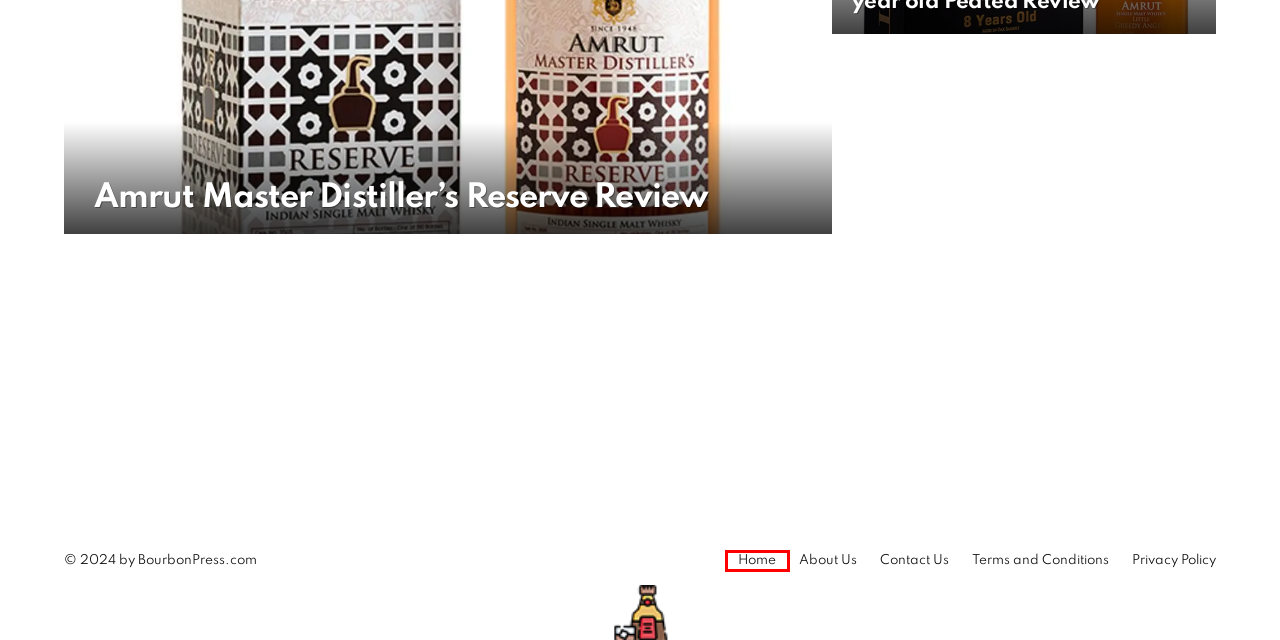Examine the screenshot of a webpage featuring a red bounding box and identify the best matching webpage description for the new page that results from clicking the element within the box. Here are the options:
A. Amrut Master Distiller's Reserve Review
B. About Us - Bourbon Press
C. You searched for  - Bourbon Press
D. Contact Us - Bourbon Press
E. Privacy Policy - Bourbon Press
F. Bourbon Reviews Archives - Bourbon Press
G. Terms and Conditions - Bourbon Press
H. Bourbon Press - Barrel-Aged Wisdom in Every Post: Your Premier Source for Bourbon News and Reviews!

H